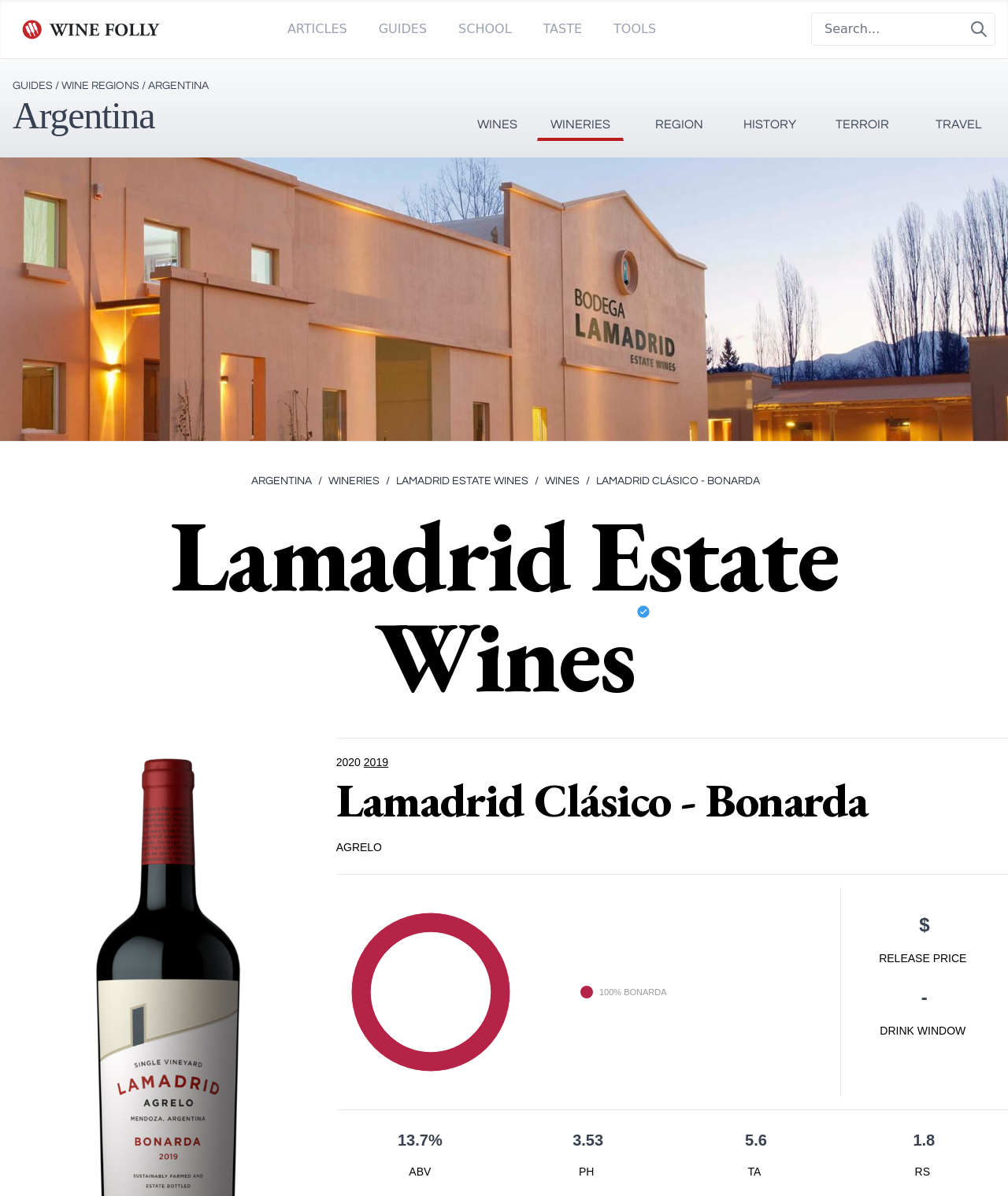What is the main title displayed on this webpage?

Lamadrid Estate Wines